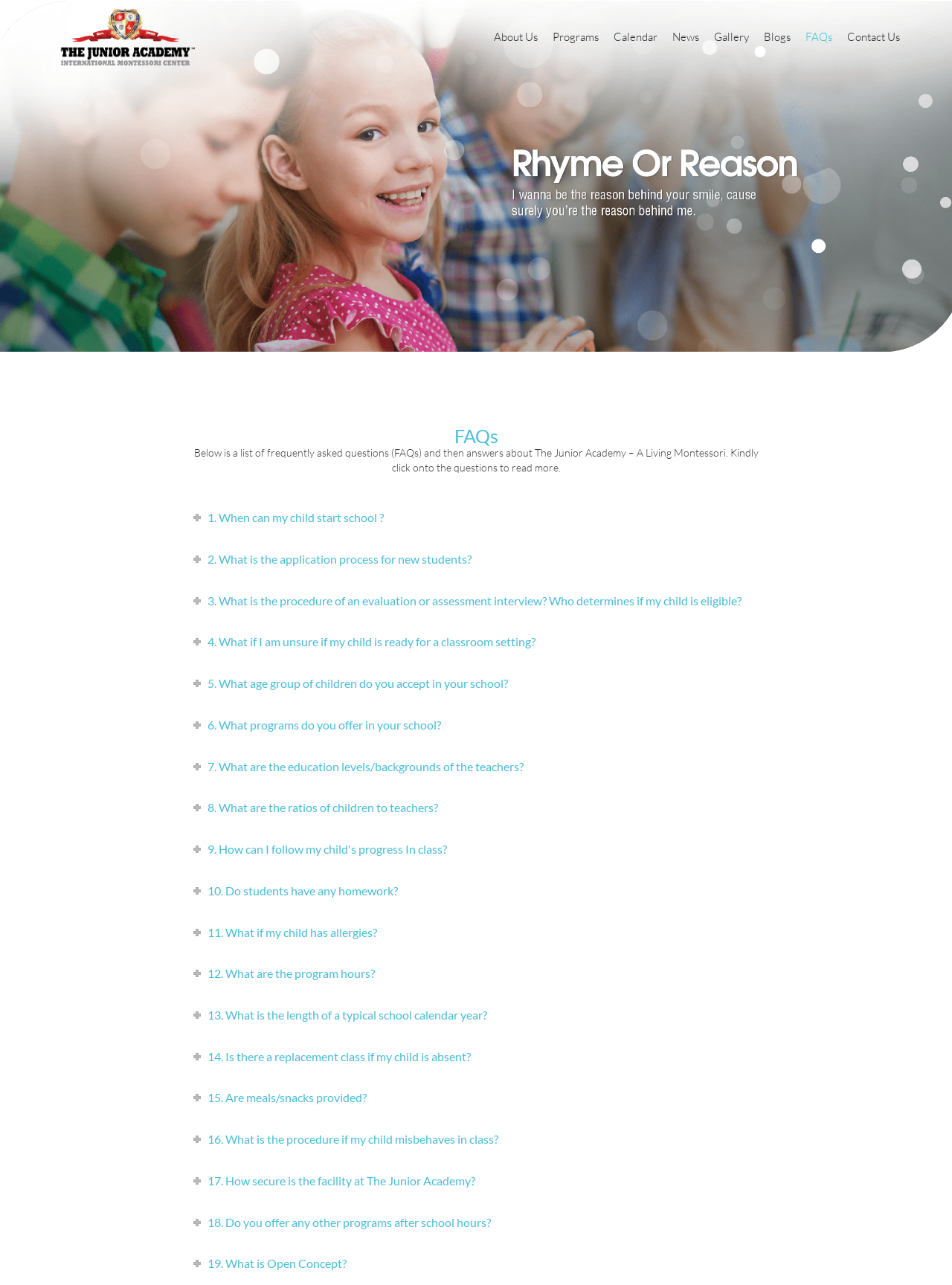Based on what you see in the screenshot, provide a thorough answer to this question: Are meals and snacks provided by the school?

According to the FAQ section, the school provides meals and snacks, as mentioned in question 15.